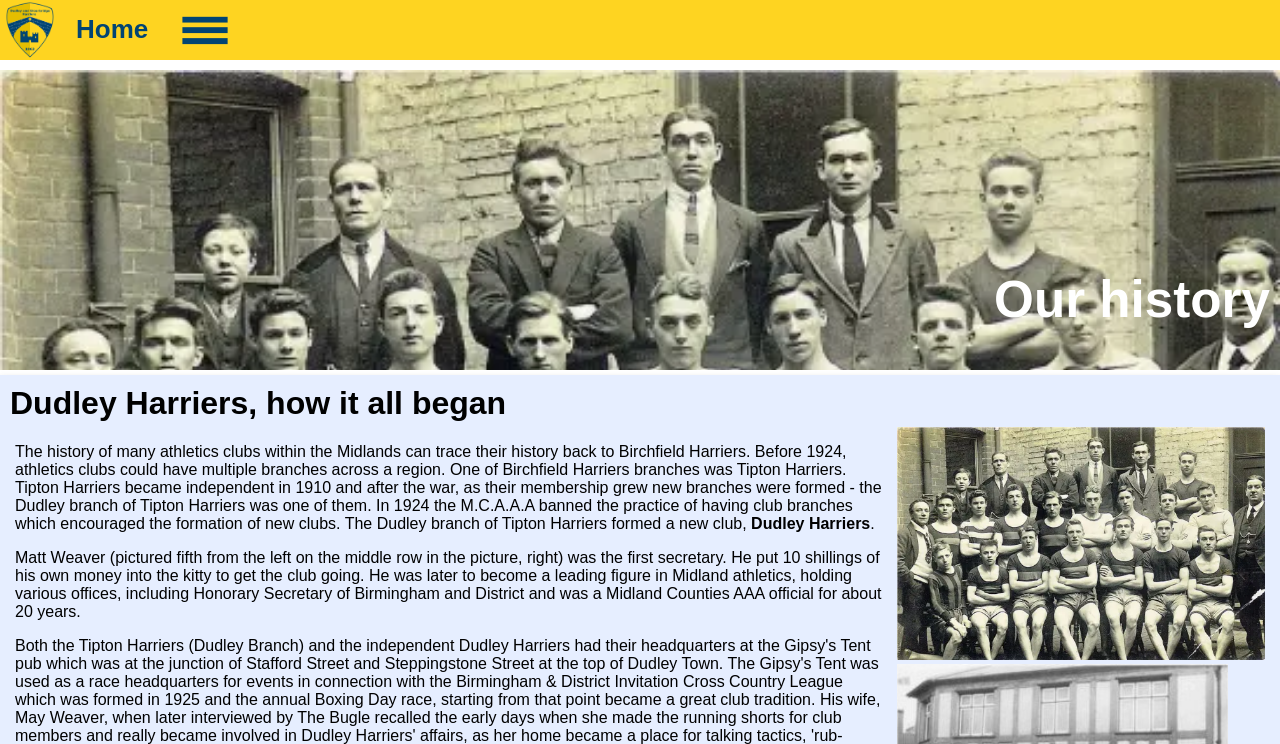Determine the bounding box coordinates of the region that needs to be clicked to achieve the task: "Select time out".

None